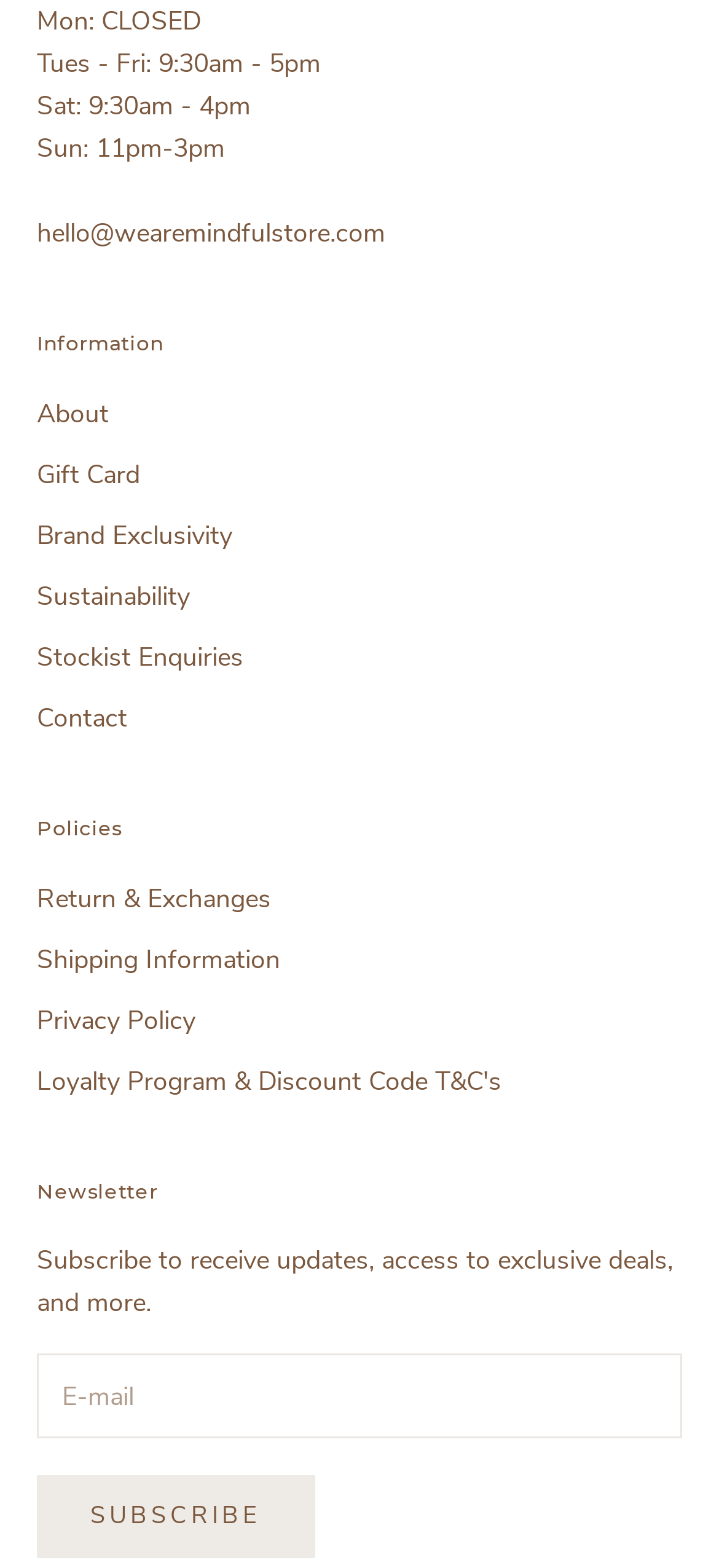Provide a brief response to the question below using a single word or phrase: 
What is the last link listed under the 'Policies' section?

Loyalty Program & Discount Code T&C's